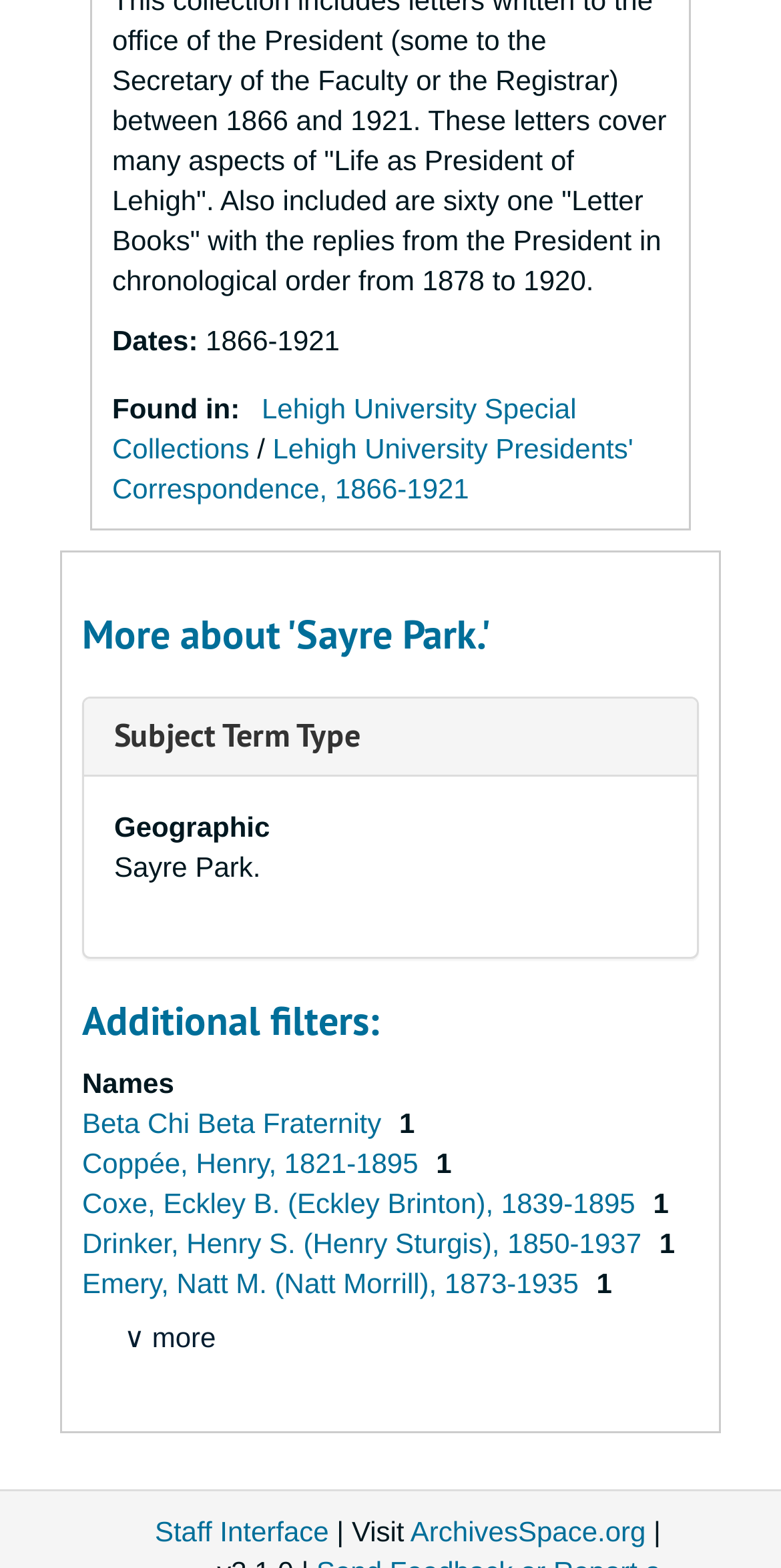Using a single word or phrase, answer the following question: 
How many filters are available?

4